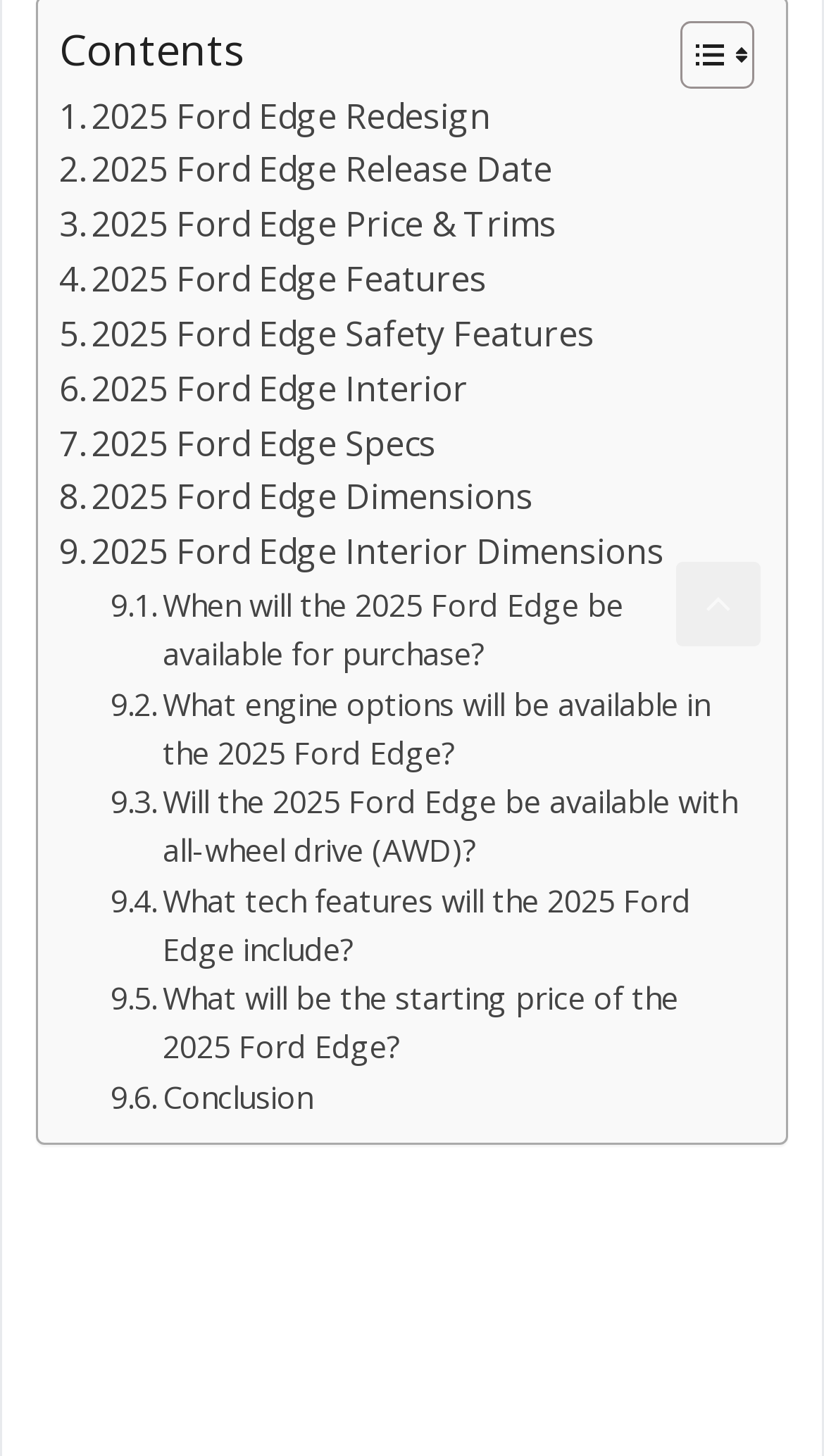Provide a brief response to the question below using one word or phrase:
How many links are there in the table of contents?

11